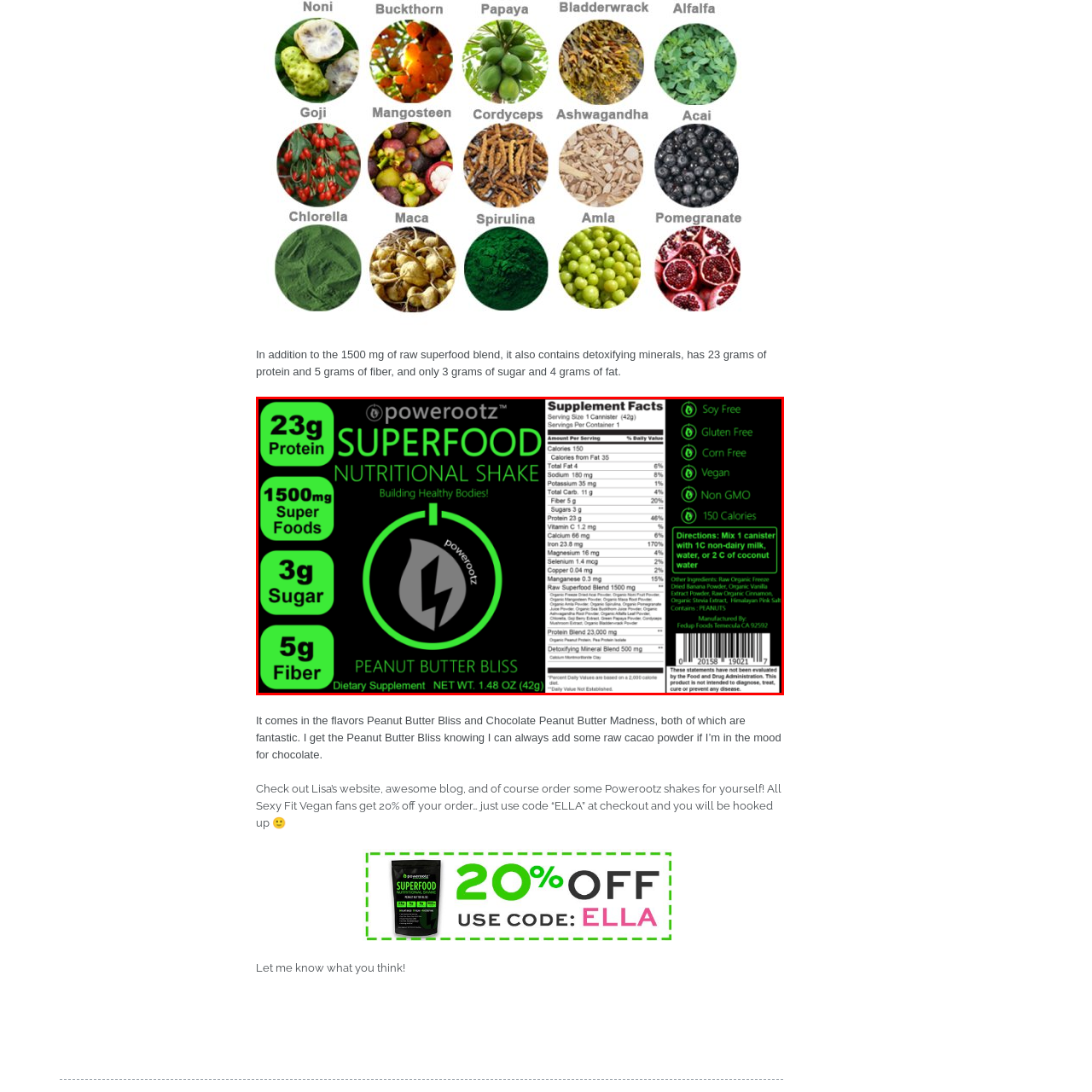Write a thorough description of the contents of the image marked by the red outline.

The image displays the nutritional label for Powerootz Peanut Butter Bliss Superfood Nutritional Shake. Prominently featured are key health benefits, including 23 grams of protein, 5 grams of fiber, and only 3 grams of sugar per serving. The label highlights the inclusion of 1500 mg of superfoods and detoxifying minerals, contributing to its classification as a dietary supplement intended to promote health. 

Additional nutritional details include a calorie content of 150, with specific vitamins and minerals listed, such as Vitamin C and Calcium. The product is noted as being soy-free, gluten-free, corn-free, vegan, and non-GMO. Instructions suggest mixing the contents of one canister with either non-dairy milk, water, or coconut water for preparation. The eye-catching design features the Powerootz logo, emphasizing its commitment to supporting healthy lifestyles.